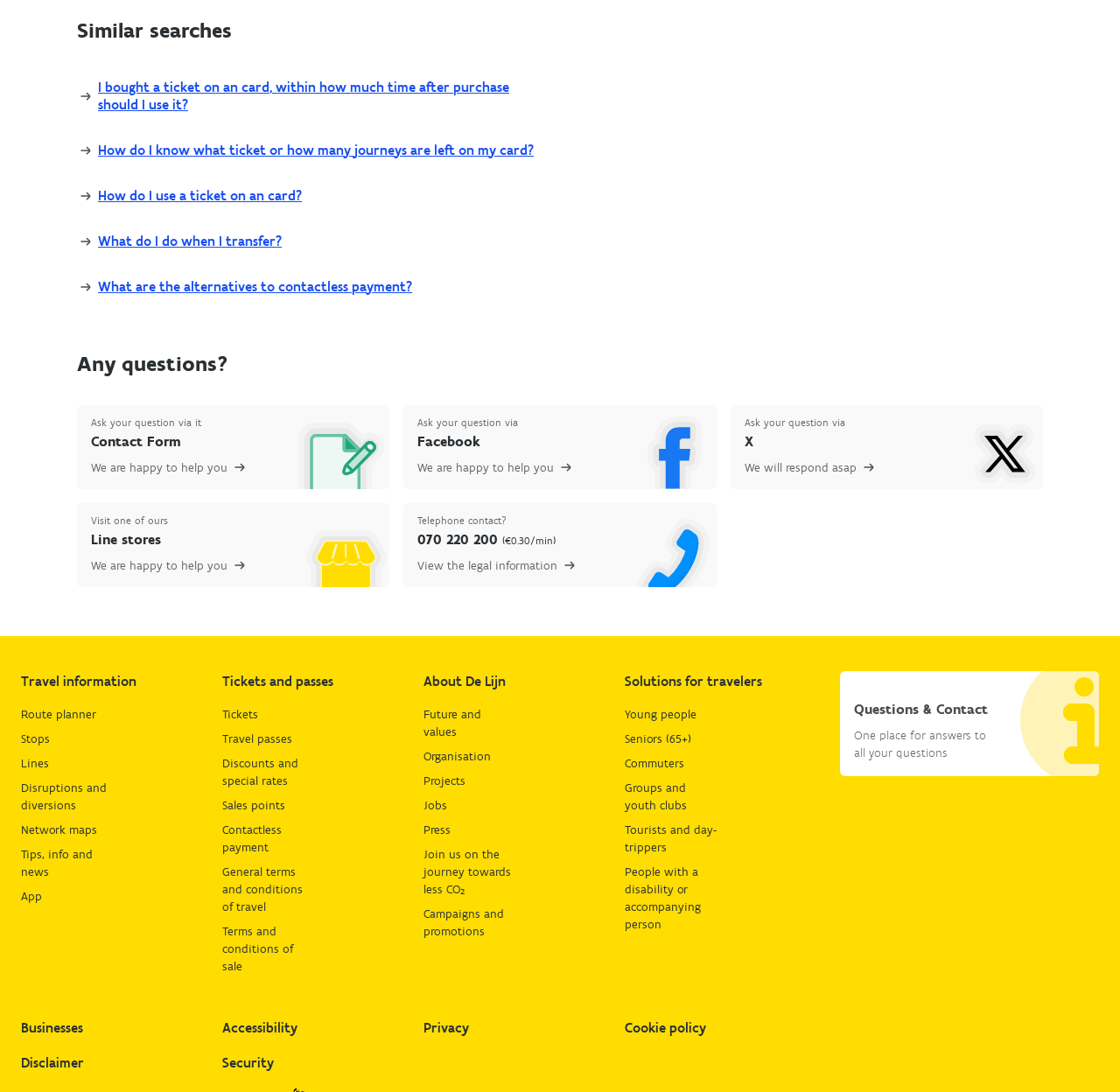How many categories of solutions are provided for travelers?
Please describe in detail the information shown in the image to answer the question.

The webpage provides solutions for travelers under the heading 'Solutions for travelers', and there are seven categories: young people, seniors (65+), commuters, groups and youth clubs, tourists and day-trippers, people with a disability or accompanying person, and businesses. These categories are listed under the heading 'Solutions for travelers'.